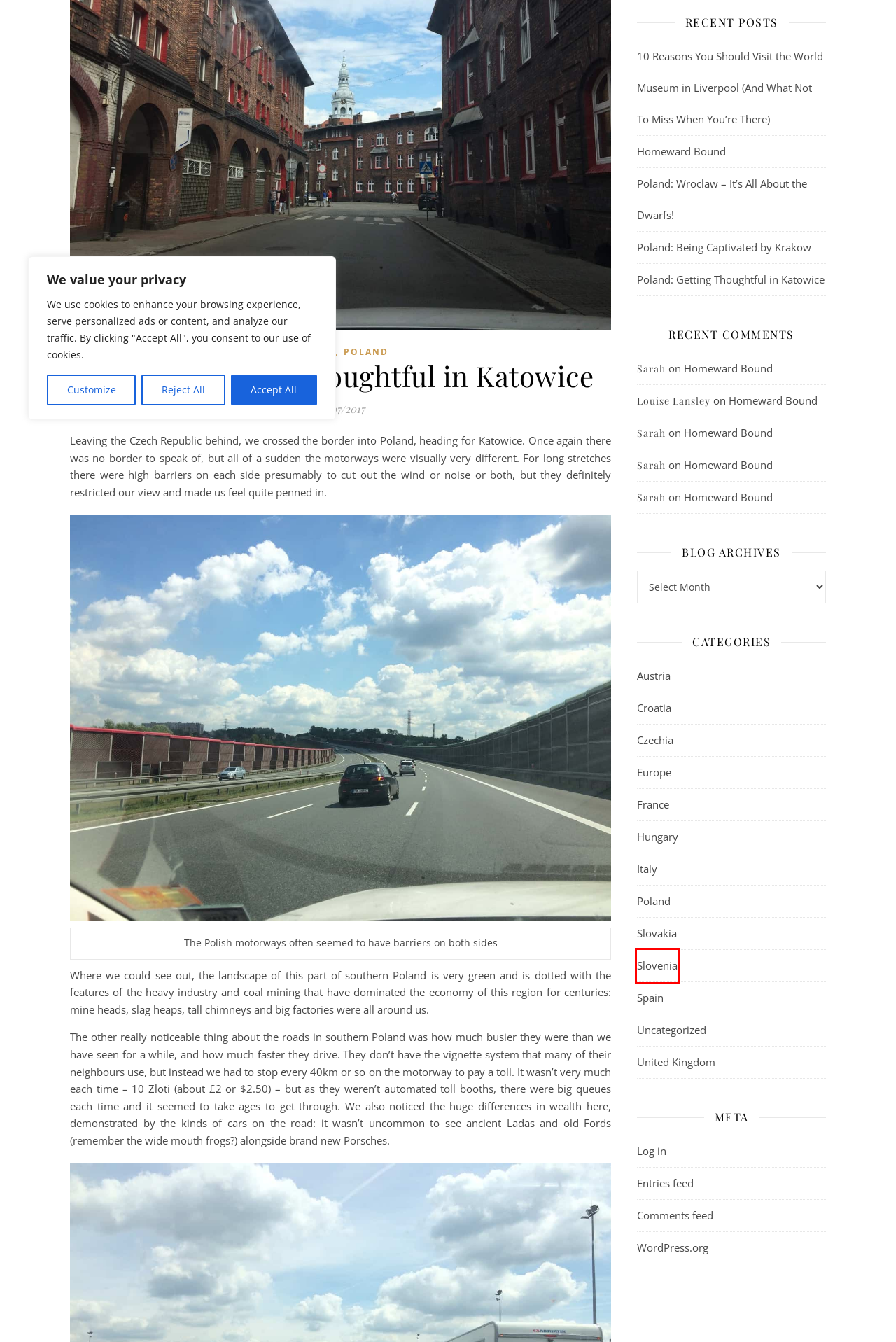You are given a screenshot of a webpage with a red bounding box around an element. Choose the most fitting webpage description for the page that appears after clicking the element within the red bounding box. Here are the candidates:
A. Europe - Own Your Days
B. Hungary - Own Your Days
C. Homeward Bound - Own Your Days
D. Blog Tool, Publishing Platform, and CMS – WordPress.org English (UK)
E. Croatia - Own Your Days
F. France - Own Your Days
G. Slovenia - Own Your Days
H. Slovakia - Own Your Days

G